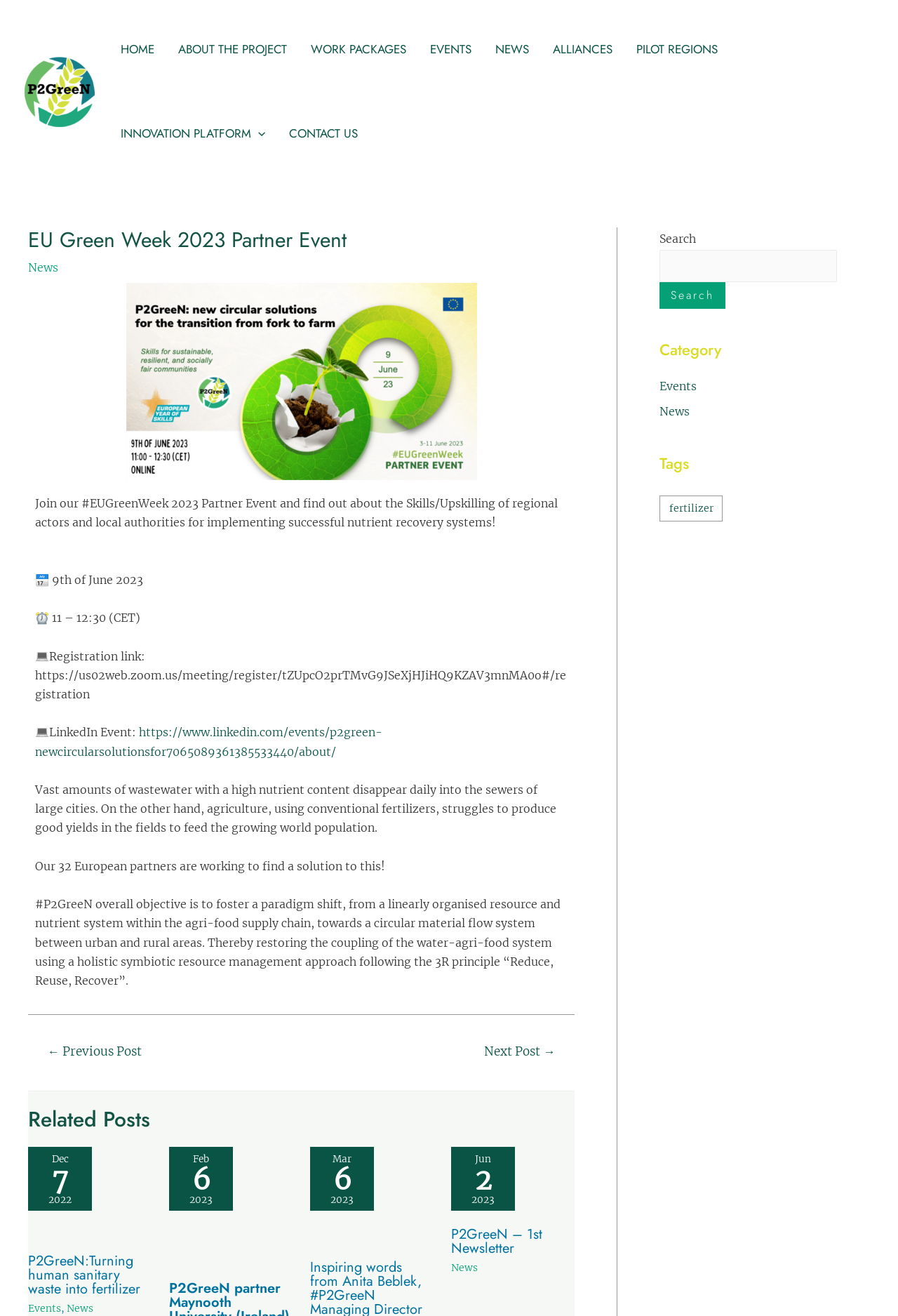Please find the bounding box coordinates of the element that needs to be clicked to perform the following instruction: "Read more about P2GreeN: Turning human sanitary waste into fertilizer". The bounding box coordinates should be four float numbers between 0 and 1, represented as [left, top, right, bottom].

[0.031, 0.953, 0.169, 0.985]